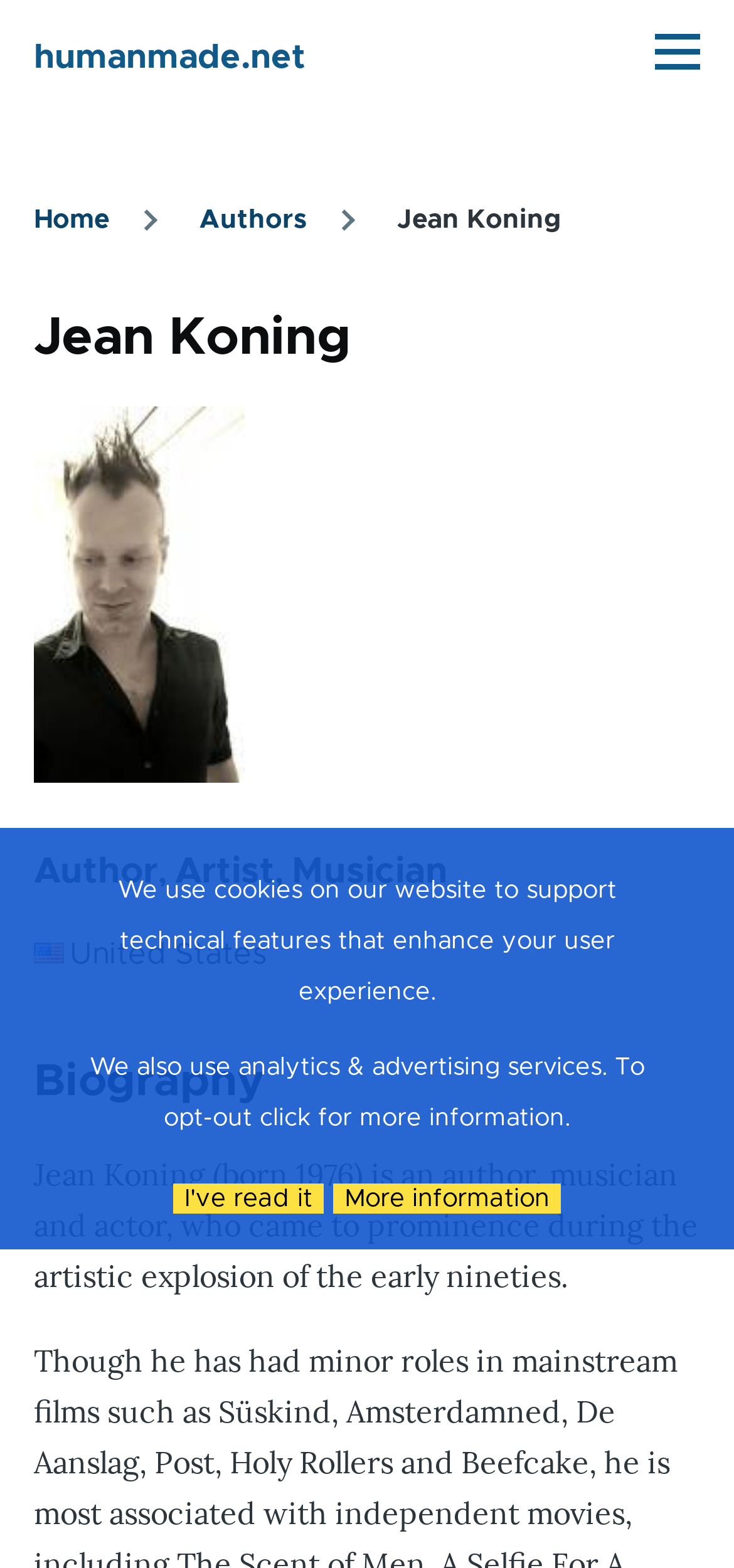Locate the bounding box of the user interface element based on this description: "Skip to main content".

[0.0, 0.0, 1.0, 0.022]